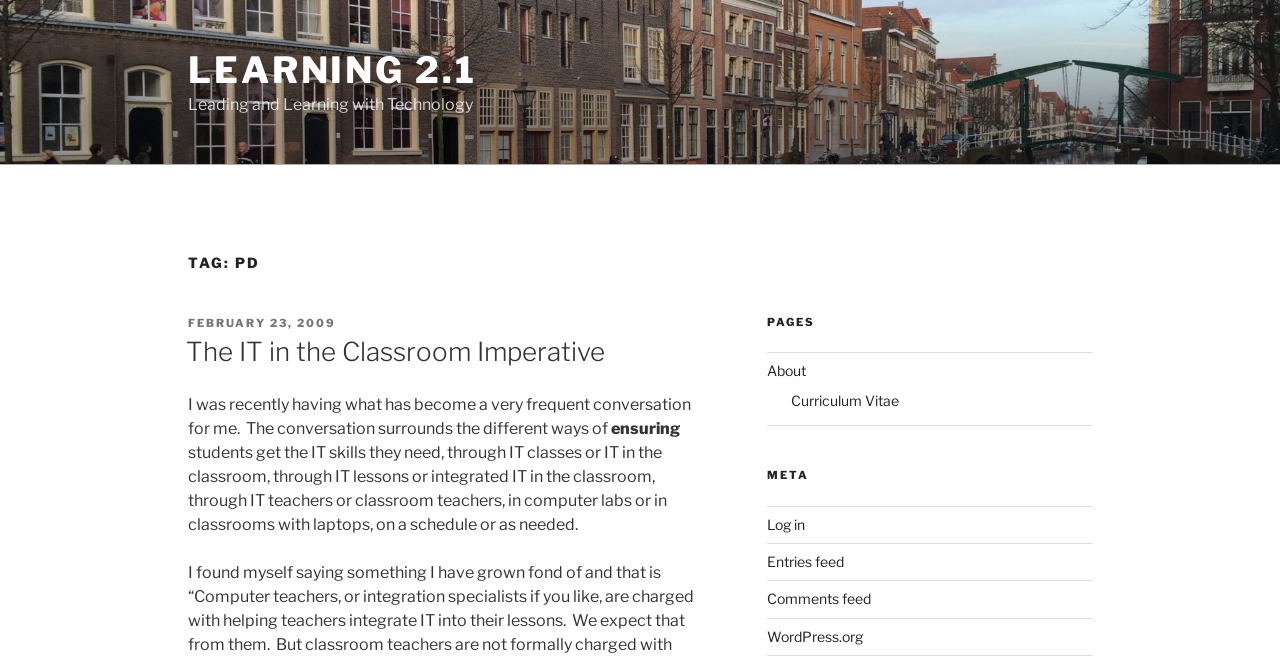Find the bounding box coordinates of the area to click in order to follow the instruction: "View Entries feed".

[0.599, 0.84, 0.659, 0.866]